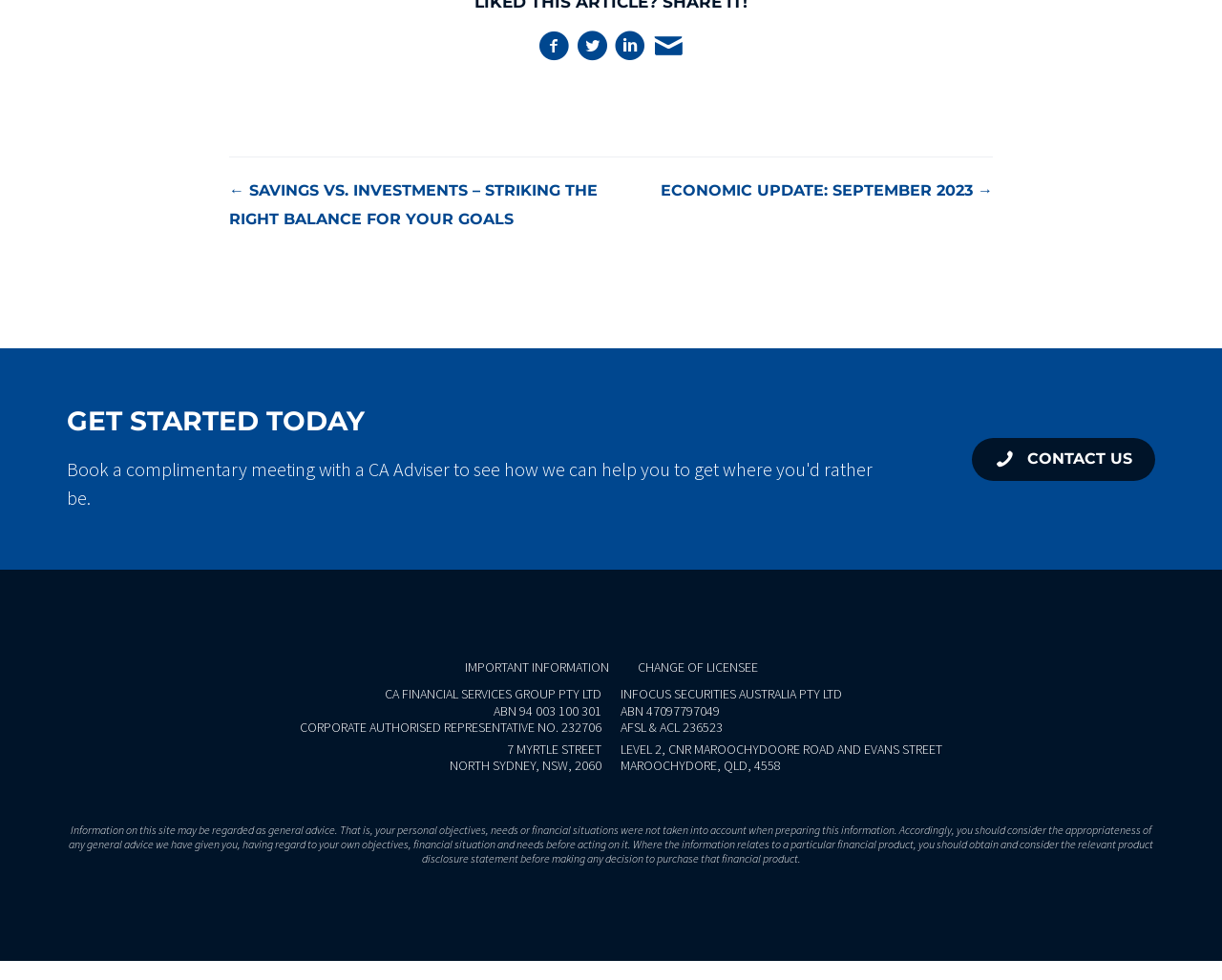How many companies are mentioned on the webpage?
Based on the image, answer the question with a single word or brief phrase.

2